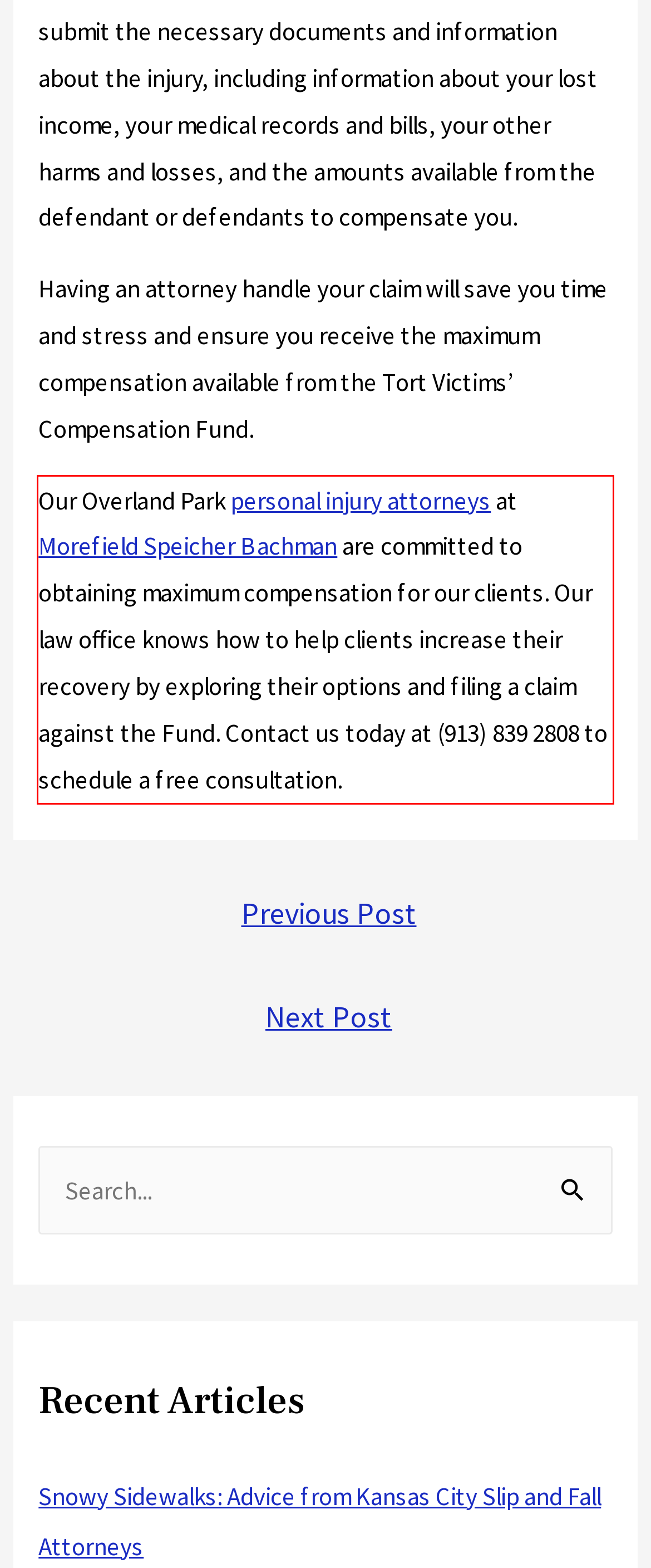Using the provided webpage screenshot, identify and read the text within the red rectangle bounding box.

Our Overland Park personal injury attorneys at Morefield Speicher Bachman are committed to obtaining maximum compensation for our clients. Our law office knows how to help clients increase their recovery by exploring their options and filing a claim against the Fund. Contact us today at (913) 839 2808 to schedule a free consultation.